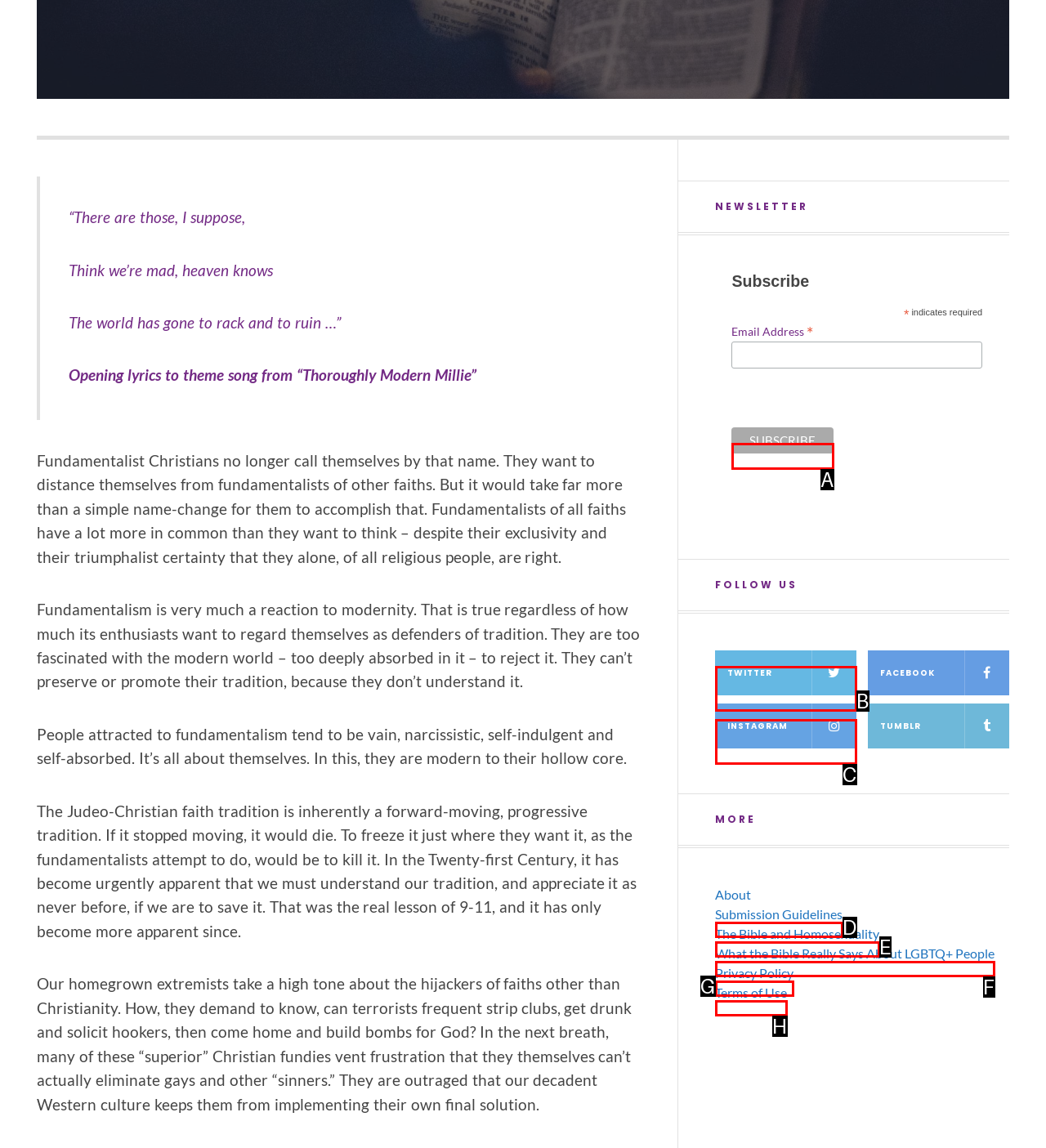Pick the option that best fits the description: The Bible and Homosexuality. Reply with the letter of the matching option directly.

E